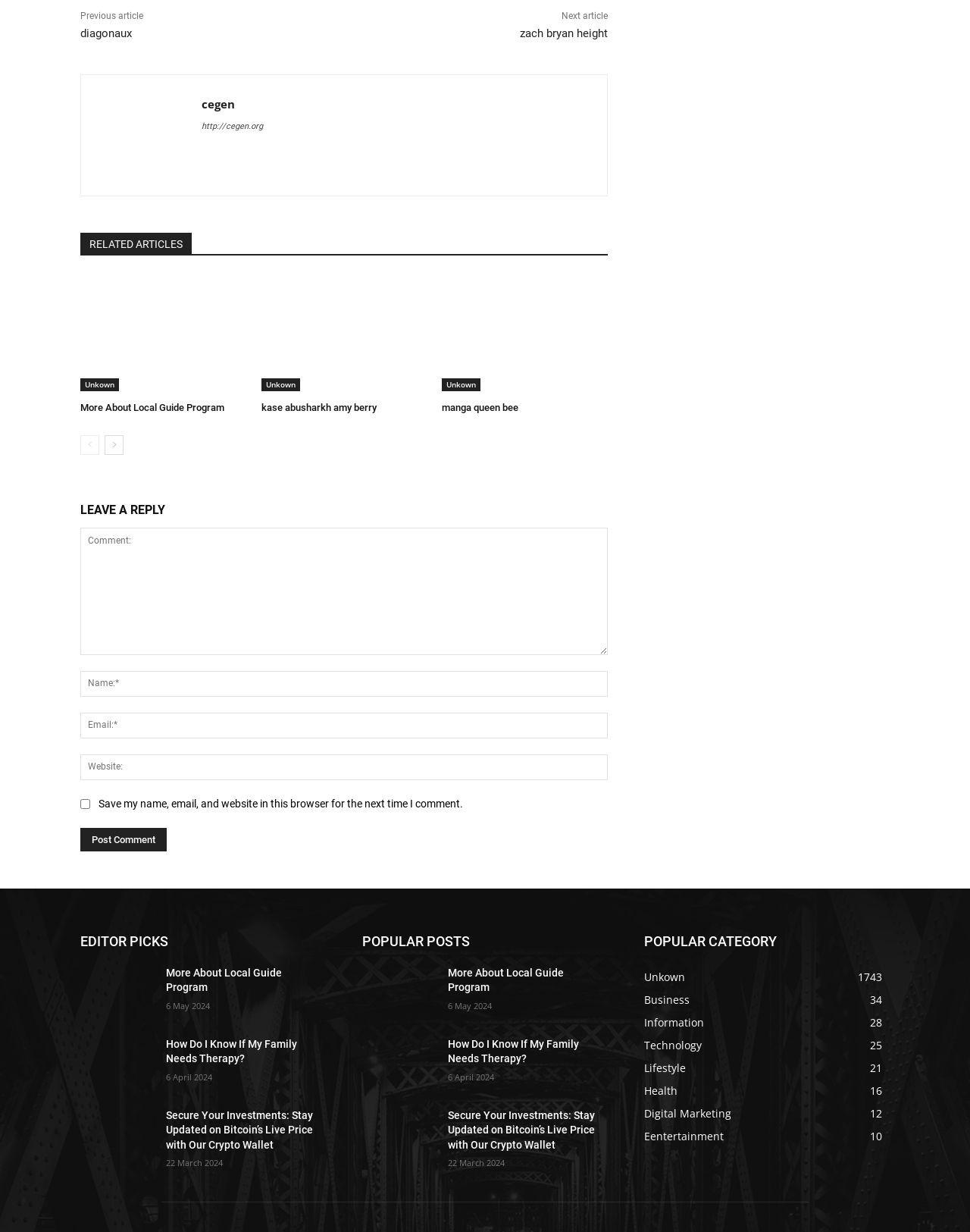Please provide a brief answer to the question using only one word or phrase: 
What is the function of the 'Save my name, email, and website in this browser for the next time I comment' checkbox?

To save user information